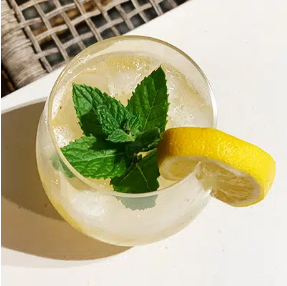Answer in one word or a short phrase: 
What is the likely flavor of the drink?

Citrus